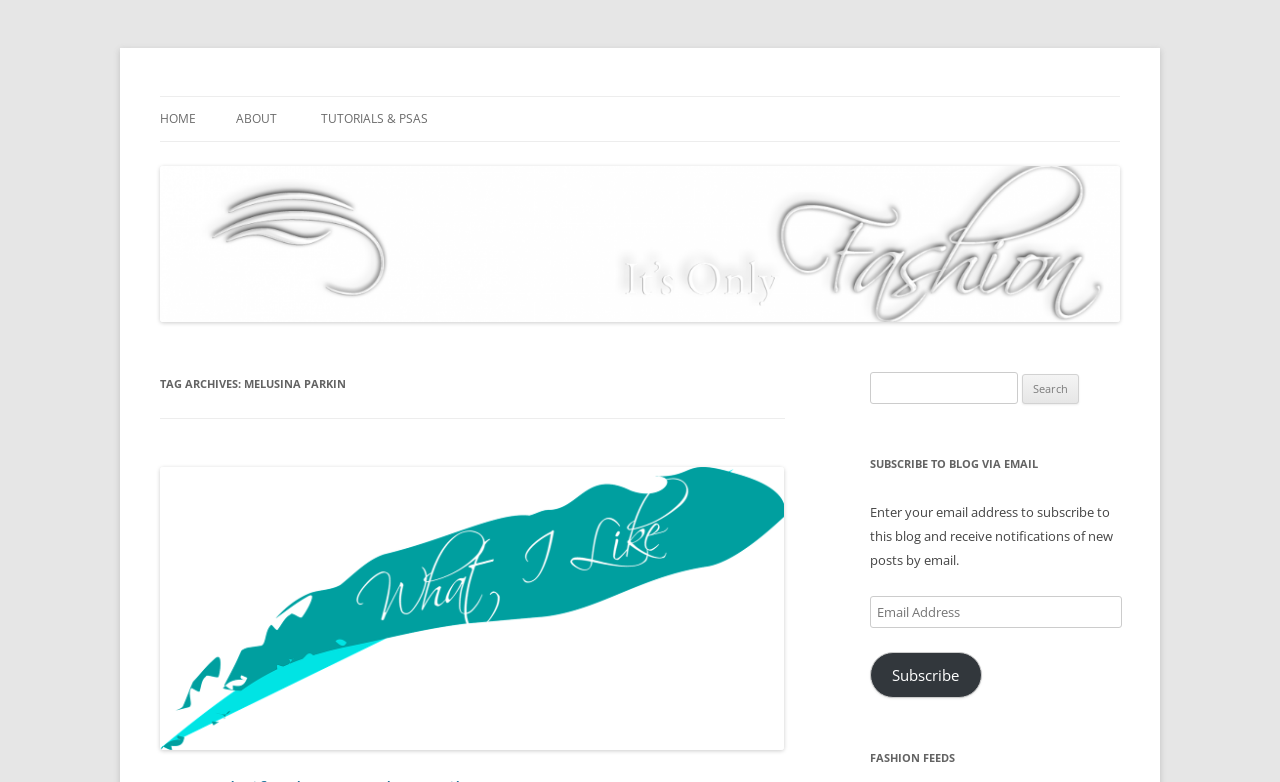Provide the bounding box coordinates of the section that needs to be clicked to accomplish the following instruction: "Click on the ABOUT link."

[0.184, 0.124, 0.216, 0.181]